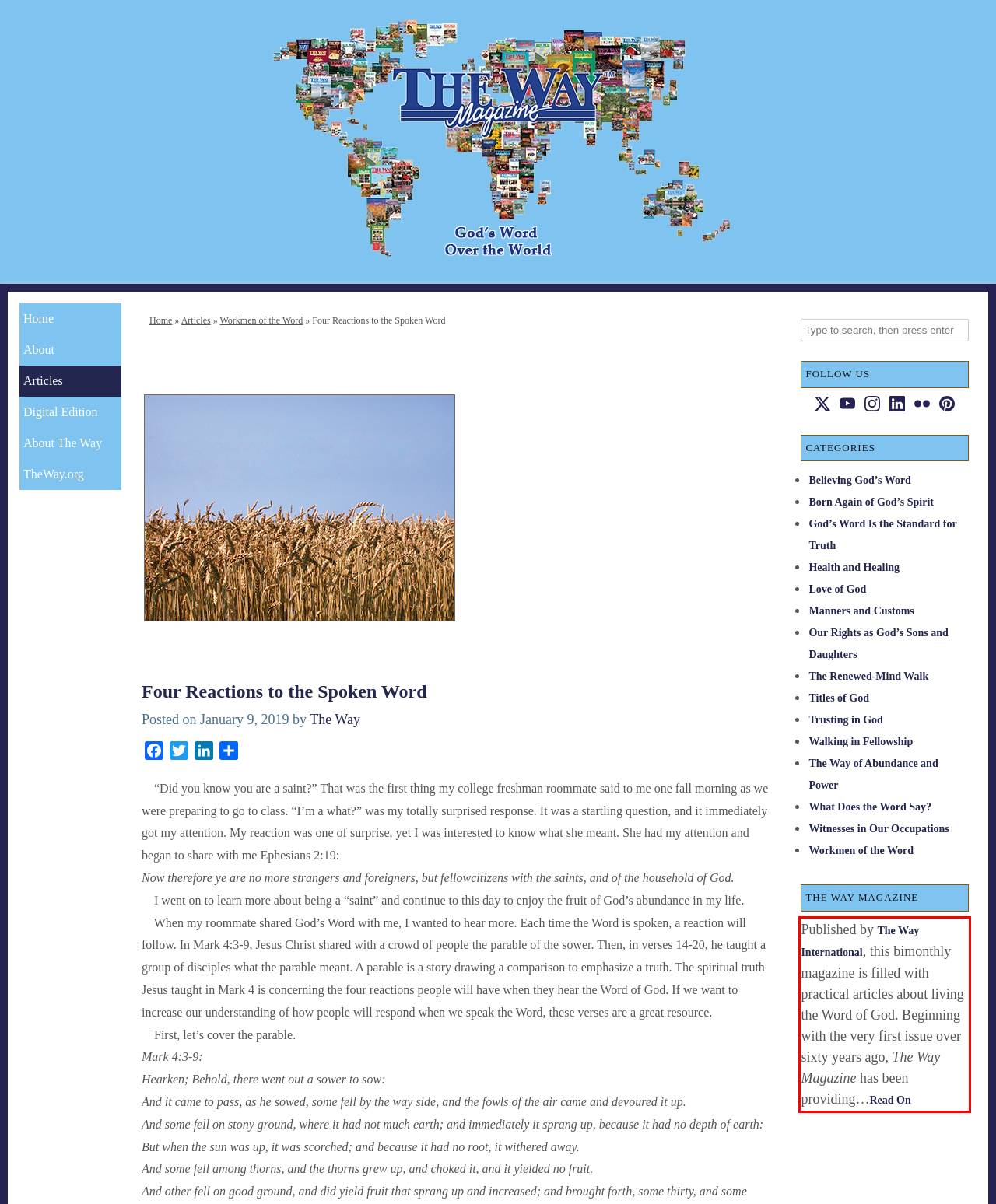The screenshot provided shows a webpage with a red bounding box. Apply OCR to the text within this red bounding box and provide the extracted content.

Published by The Way International, this bimonthly magazine is filled with practical articles about living the Word of God. Beginning with the very first issue over sixty years ago, The Way Magazine has been providing…Read On